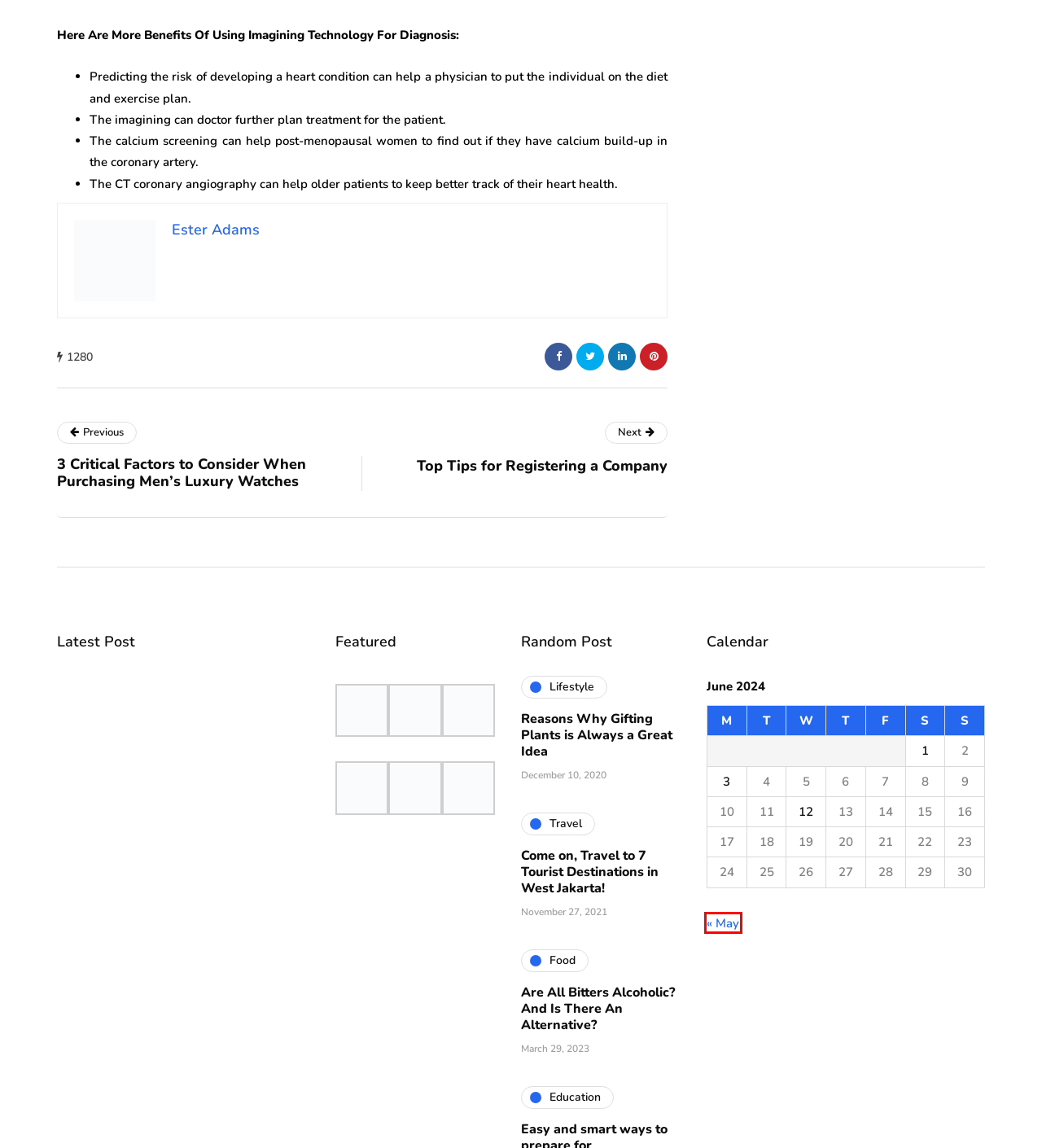Given a screenshot of a webpage with a red bounding box around a UI element, please identify the most appropriate webpage description that matches the new webpage after you click on the element. Here are the candidates:
A. Food Archives - Buxvertise
B. June 1, 2024 - Buxvertise
C. May 2024 - Buxvertise
D. June 3, 2024 - Buxvertise
E. Top Tips for Registering a Company - Buxvertise
F. June 12, 2024 - Buxvertise
G. Lifestyle Archives - Buxvertise
H. Are All Bitters Alcoholic? And Is There An Alternative? - Buxvertise

C